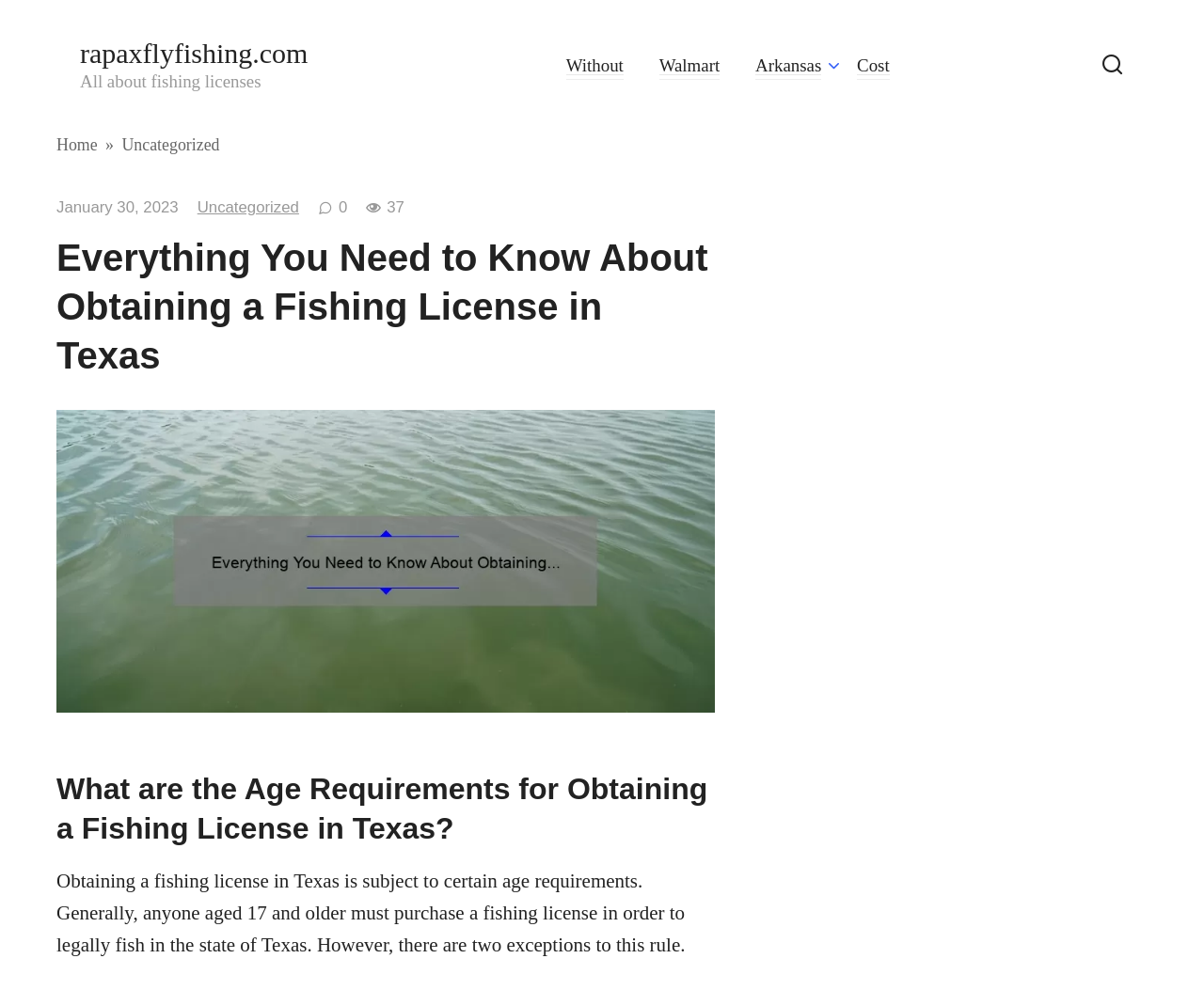Reply to the question with a brief word or phrase: What is the topic of the webpage?

Fishing license in Texas